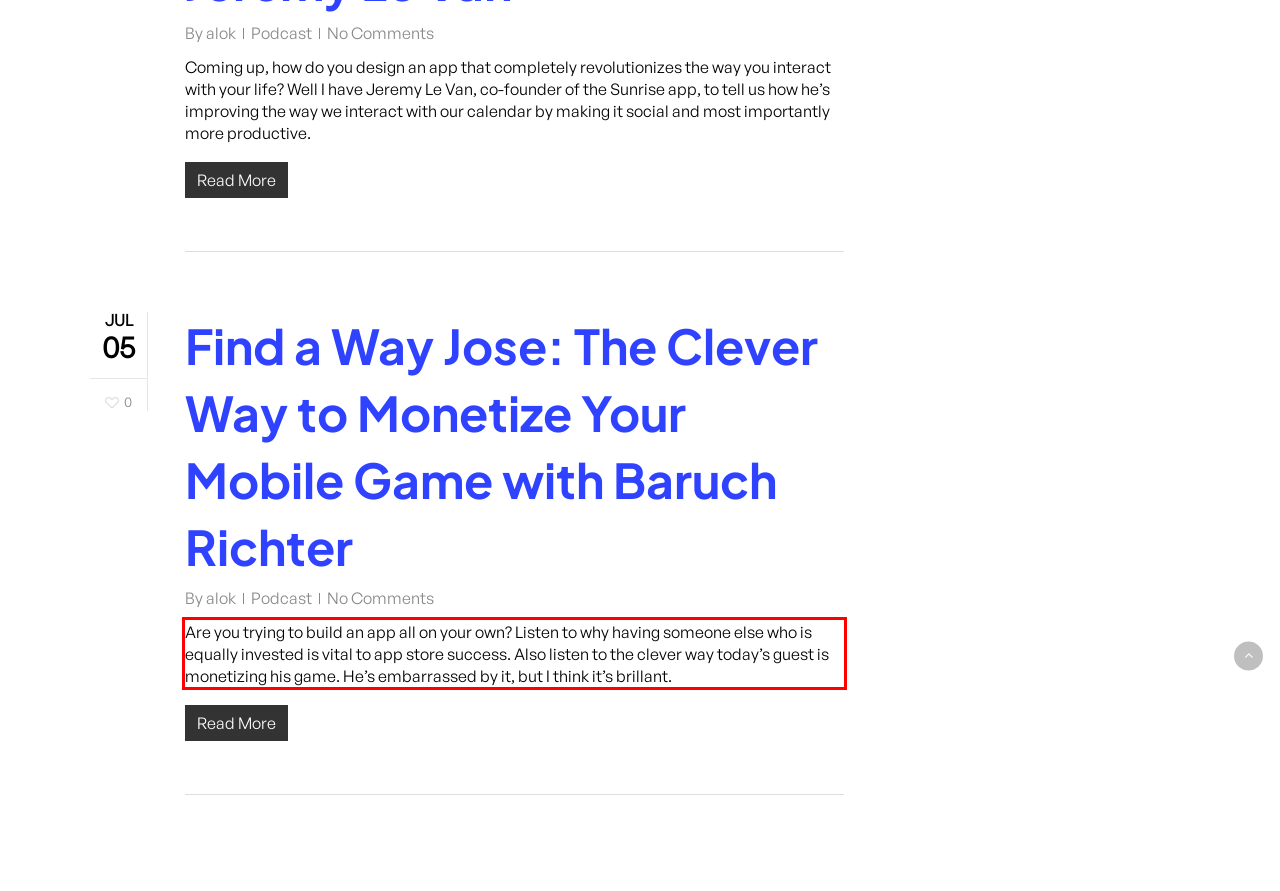Analyze the screenshot of the webpage that features a red bounding box and recognize the text content enclosed within this red bounding box.

Are you trying to build an app all on your own? Listen to why having someone else who is equally invested is vital to app store success. Also listen to the clever way today’s guest is monetizing his game. He’s embarrassed by it, but I think it’s brillant.